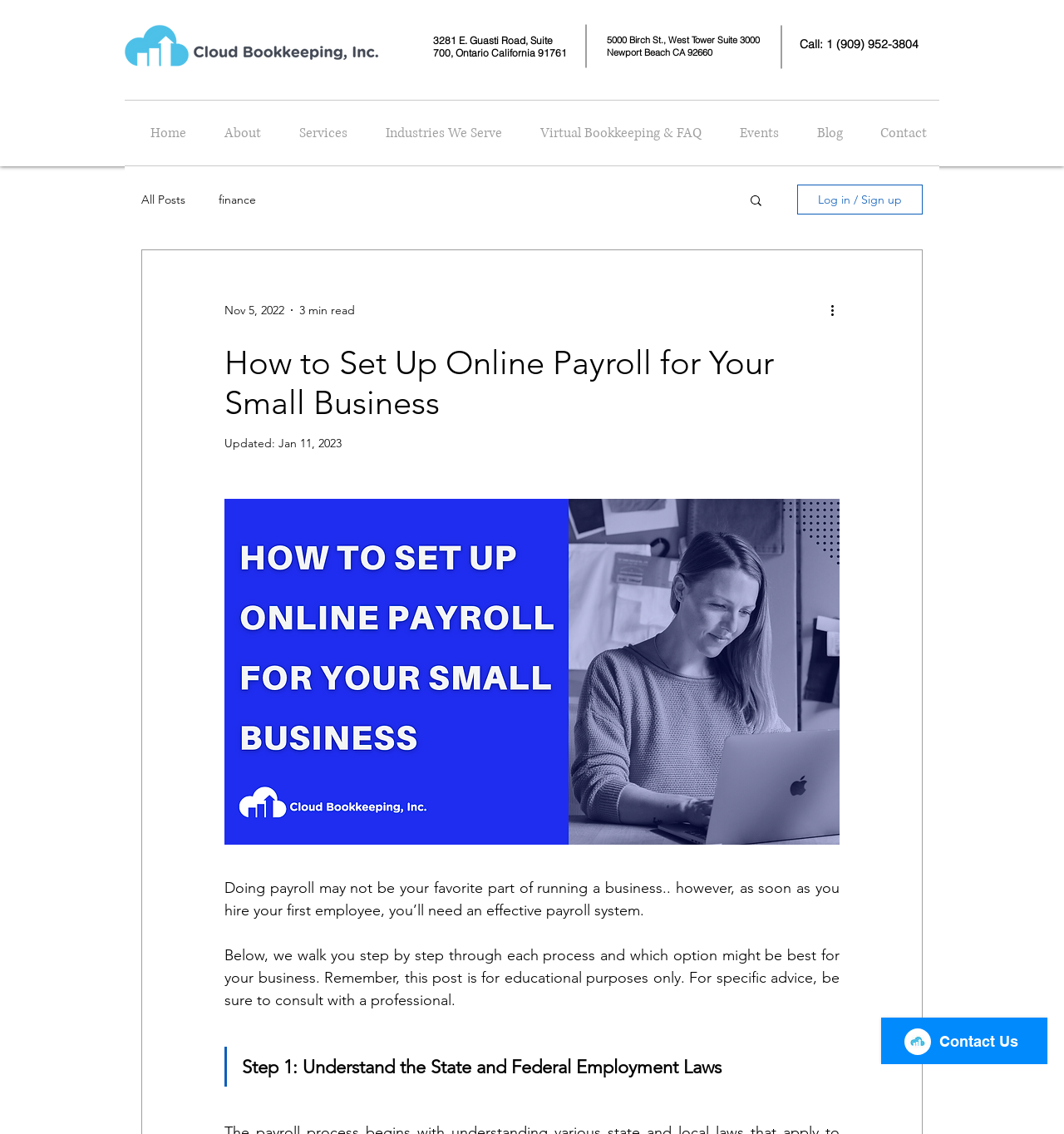What is the principal heading displayed on the webpage?

How to Set Up Online Payroll for Your Small Business